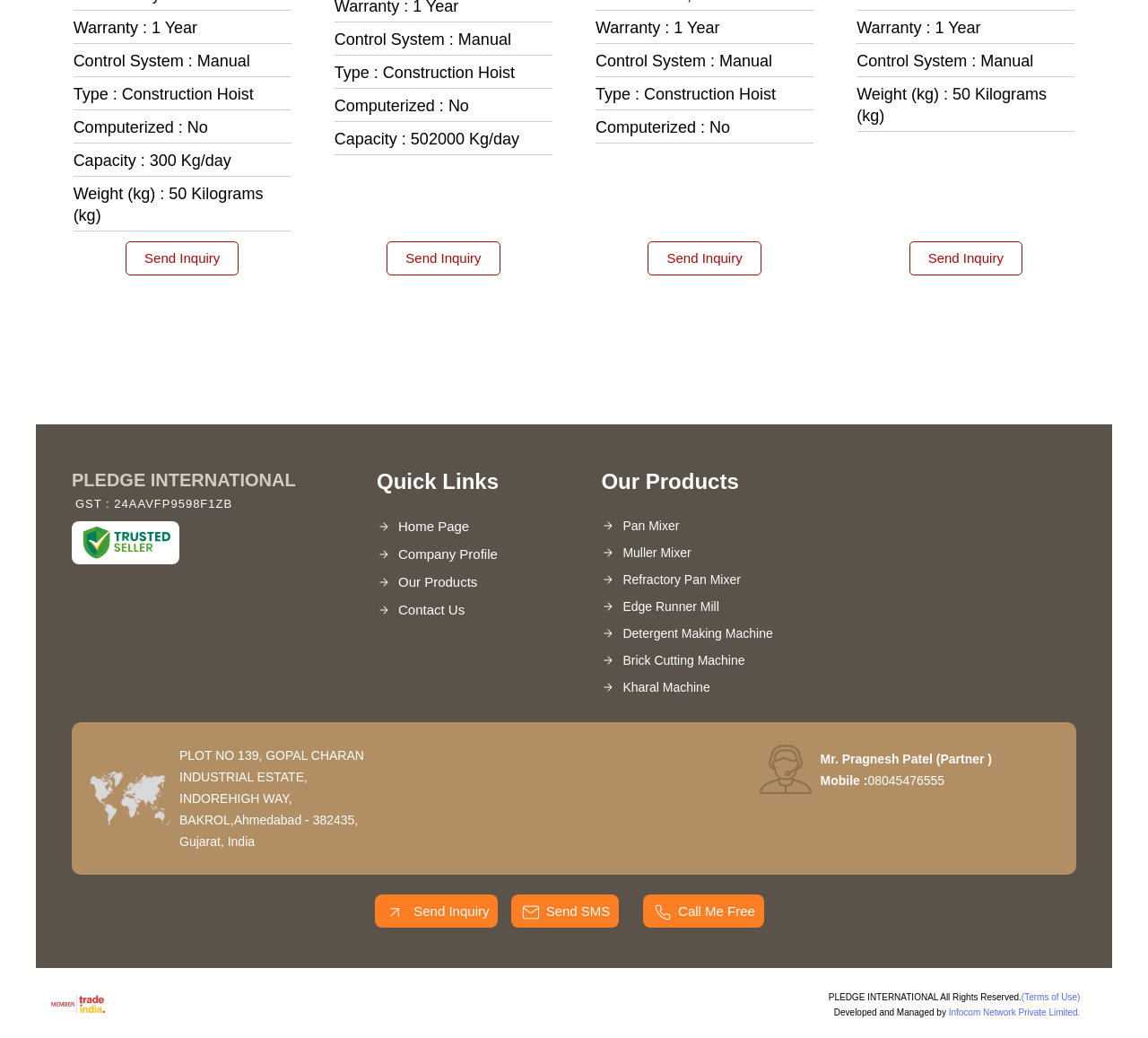Please specify the bounding box coordinates in the format (top-left x, top-left y, bottom-right x, bottom-right y), with all values as floating point numbers between 0 and 1. Identify the bounding box of the UI element described by: Send Inquiry

[0.564, 0.233, 0.663, 0.266]